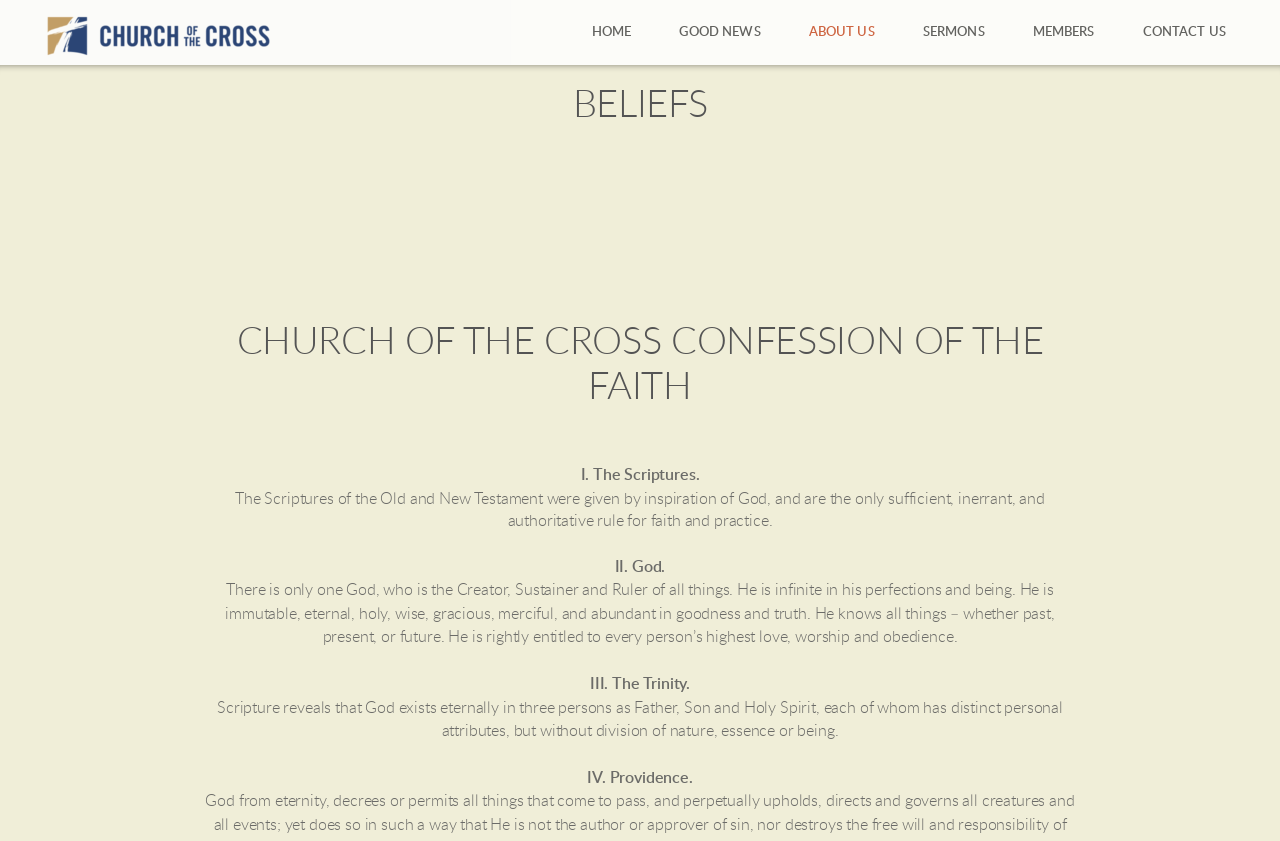Provide the bounding box coordinates for the UI element described in this sentence: "Contact Us". The coordinates should be four float values between 0 and 1, i.e., [left, top, right, bottom].

[0.874, 0.0, 0.977, 0.077]